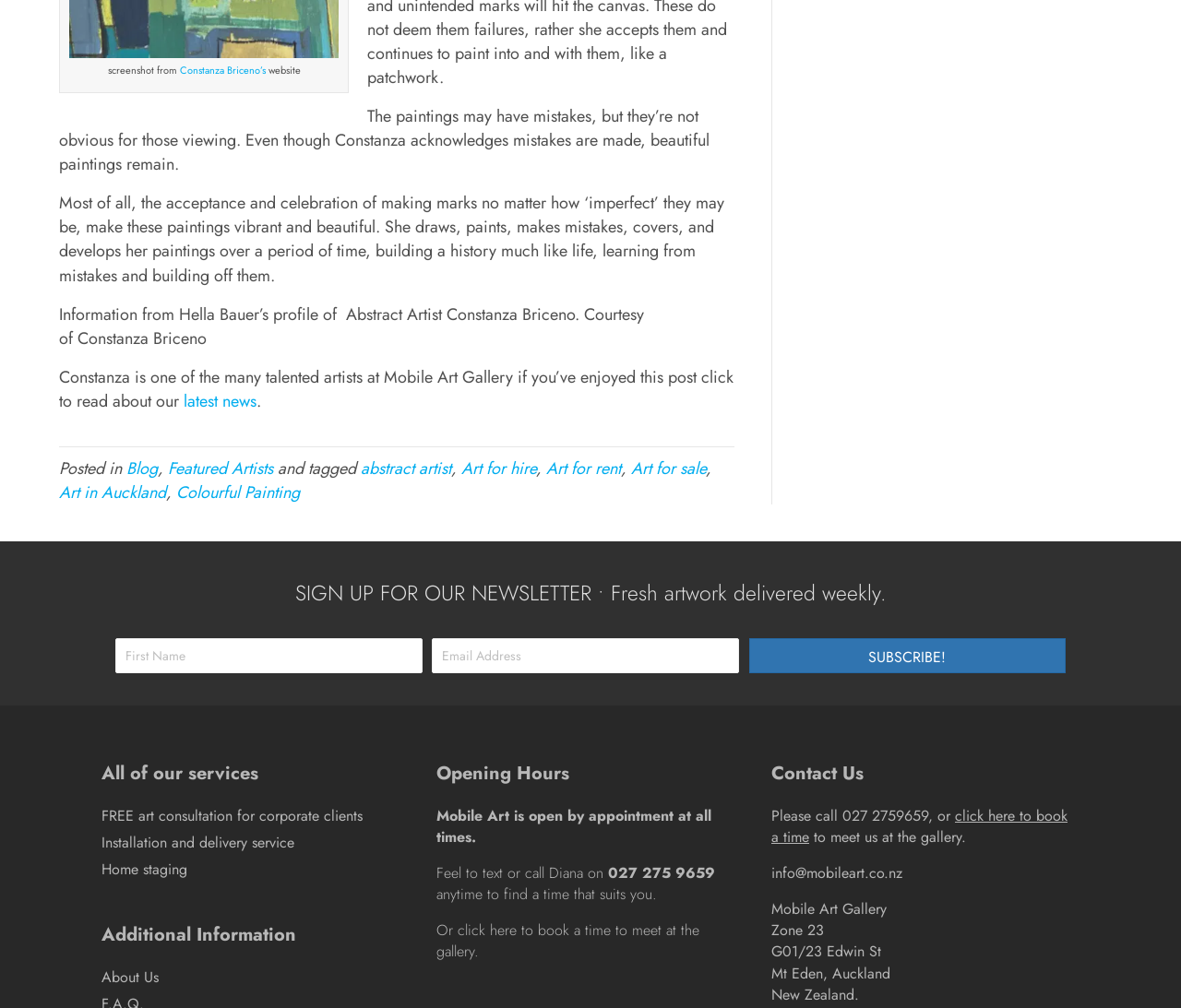Determine the bounding box coordinates of the area to click in order to meet this instruction: "Click the 'latest news' link".

[0.155, 0.386, 0.217, 0.41]